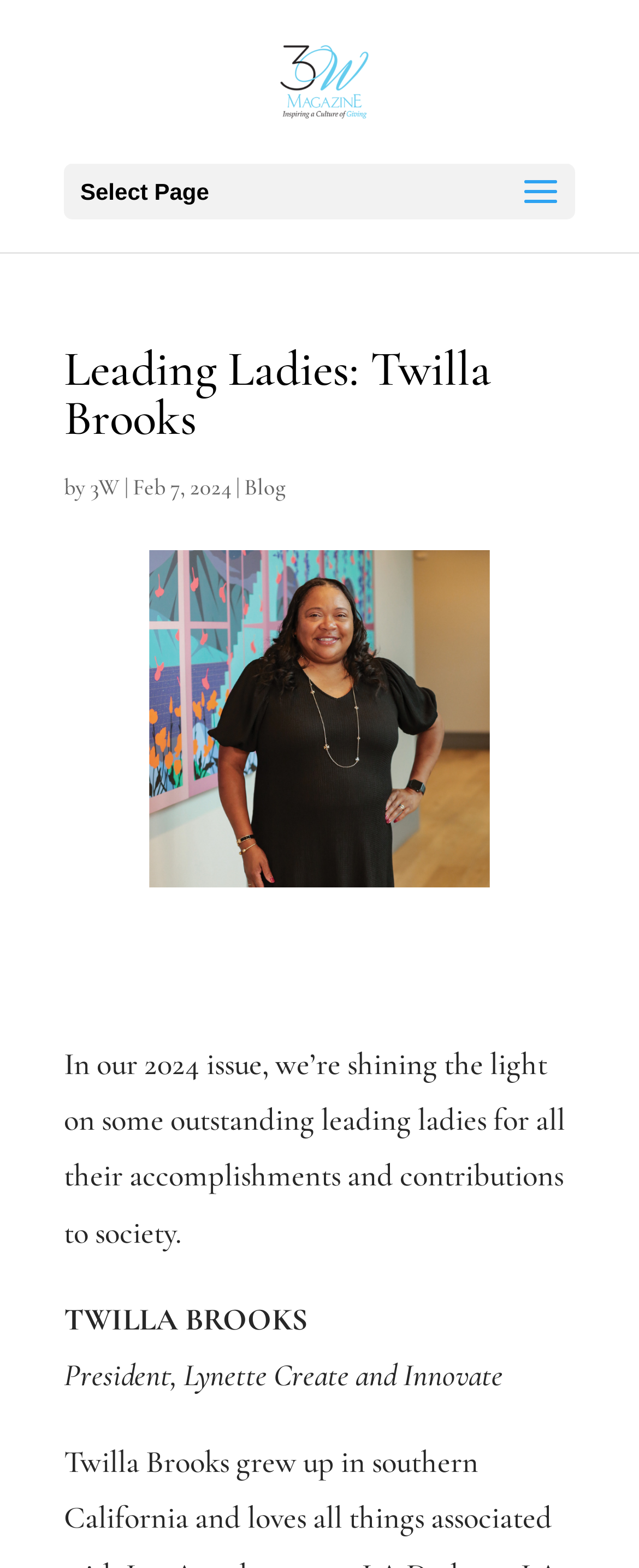Identify the bounding box of the UI element described as follows: "alt="3W Magazine"". Provide the coordinates as four float numbers in the range of 0 to 1 [left, top, right, bottom].

[0.43, 0.041, 0.584, 0.063]